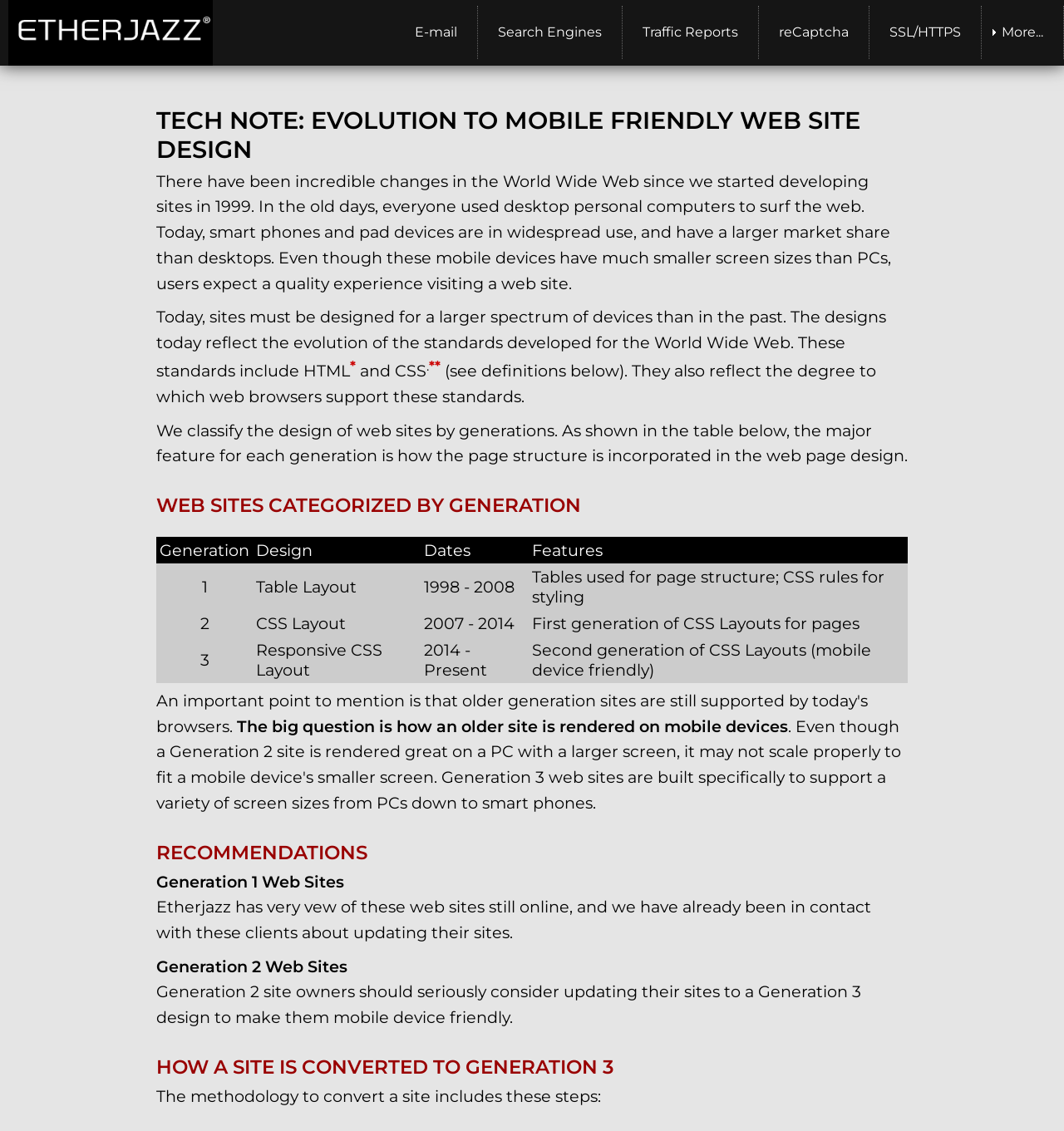Using the given description, provide the bounding box coordinates formatted as (top-left x, top-left y, bottom-right x, bottom-right y), with all values being floating point numbers between 0 and 1. Description: Search Engines

[0.449, 0.005, 0.584, 0.052]